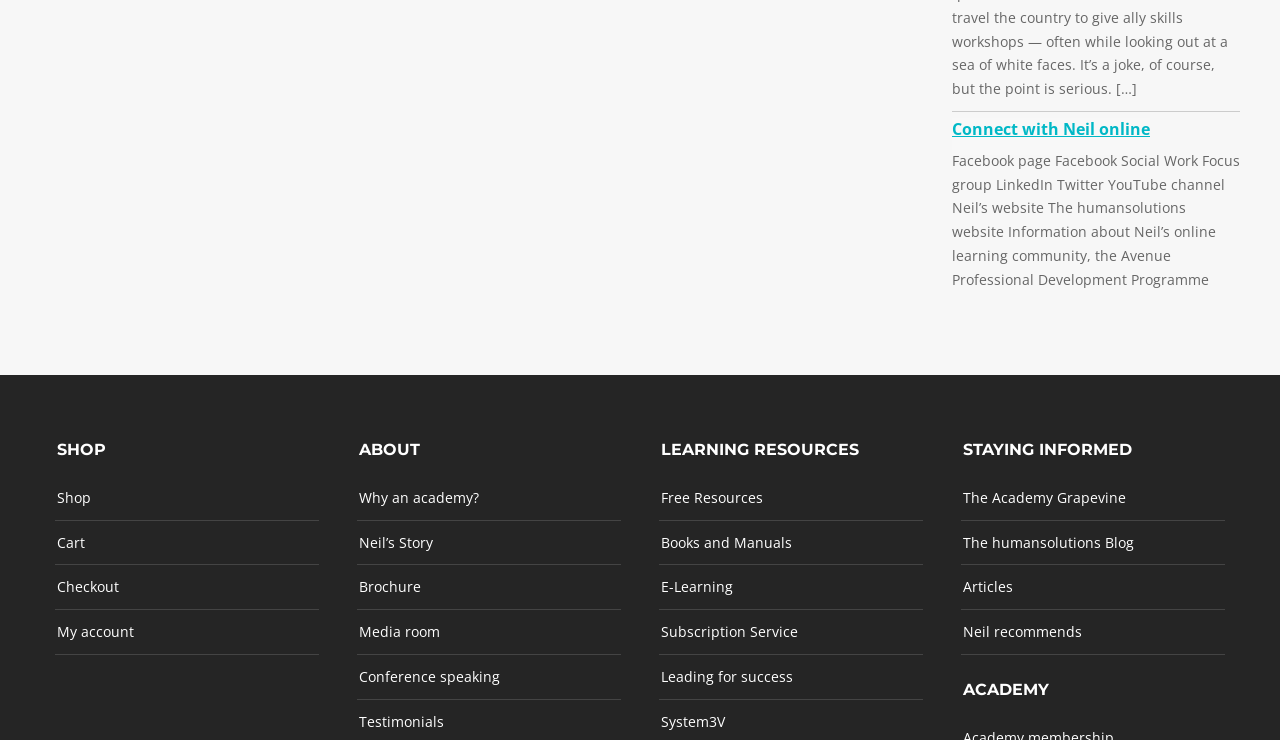What is the last link in the 'LEARNING RESOURCES' category?
Based on the image, provide a one-word or brief-phrase response.

System3V